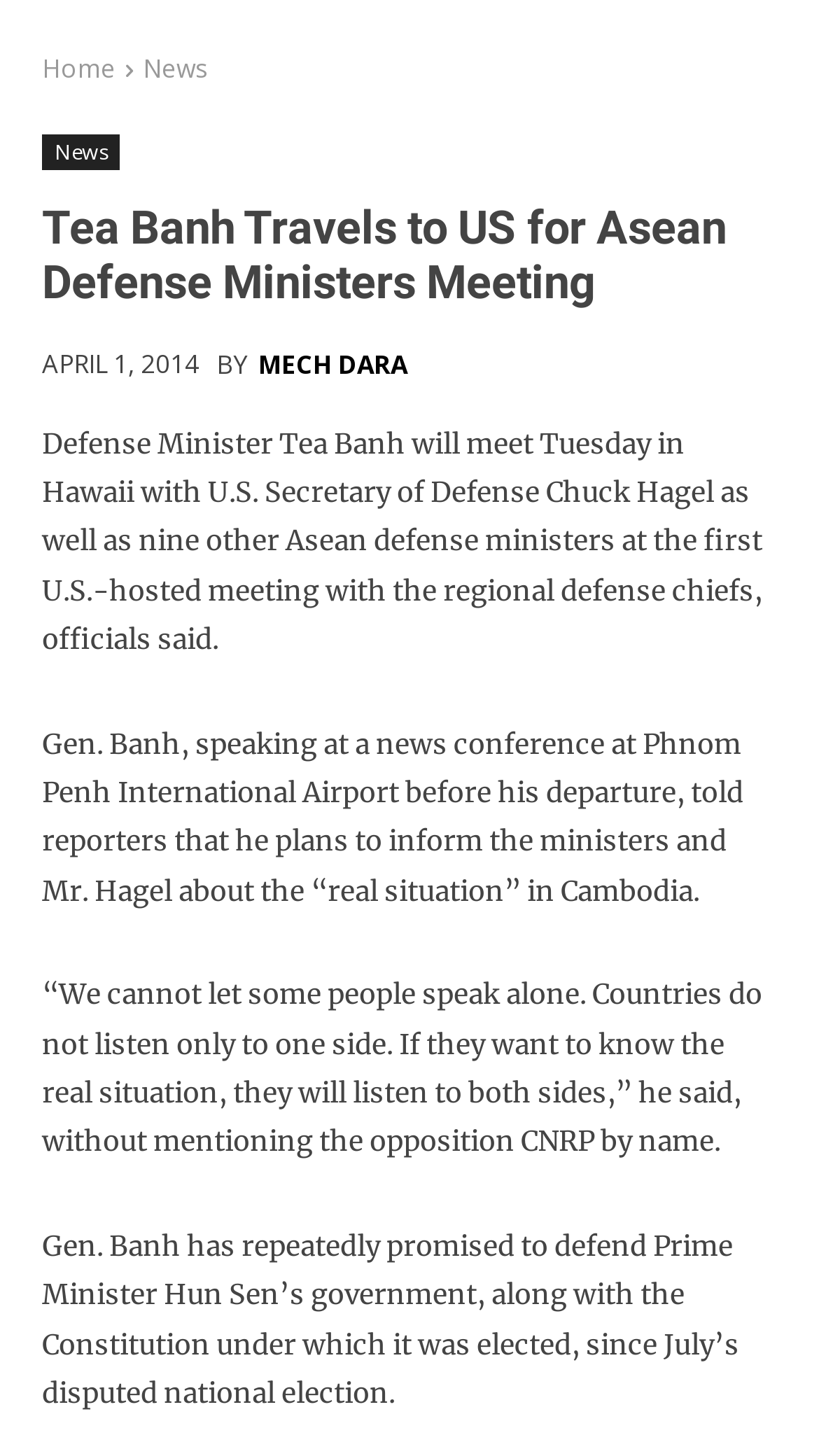Bounding box coordinates should be provided in the format (top-left x, top-left y, bottom-right x, bottom-right y) with all values between 0 and 1. Identify the bounding box for this UI element: Mech Dara

[0.315, 0.242, 0.497, 0.259]